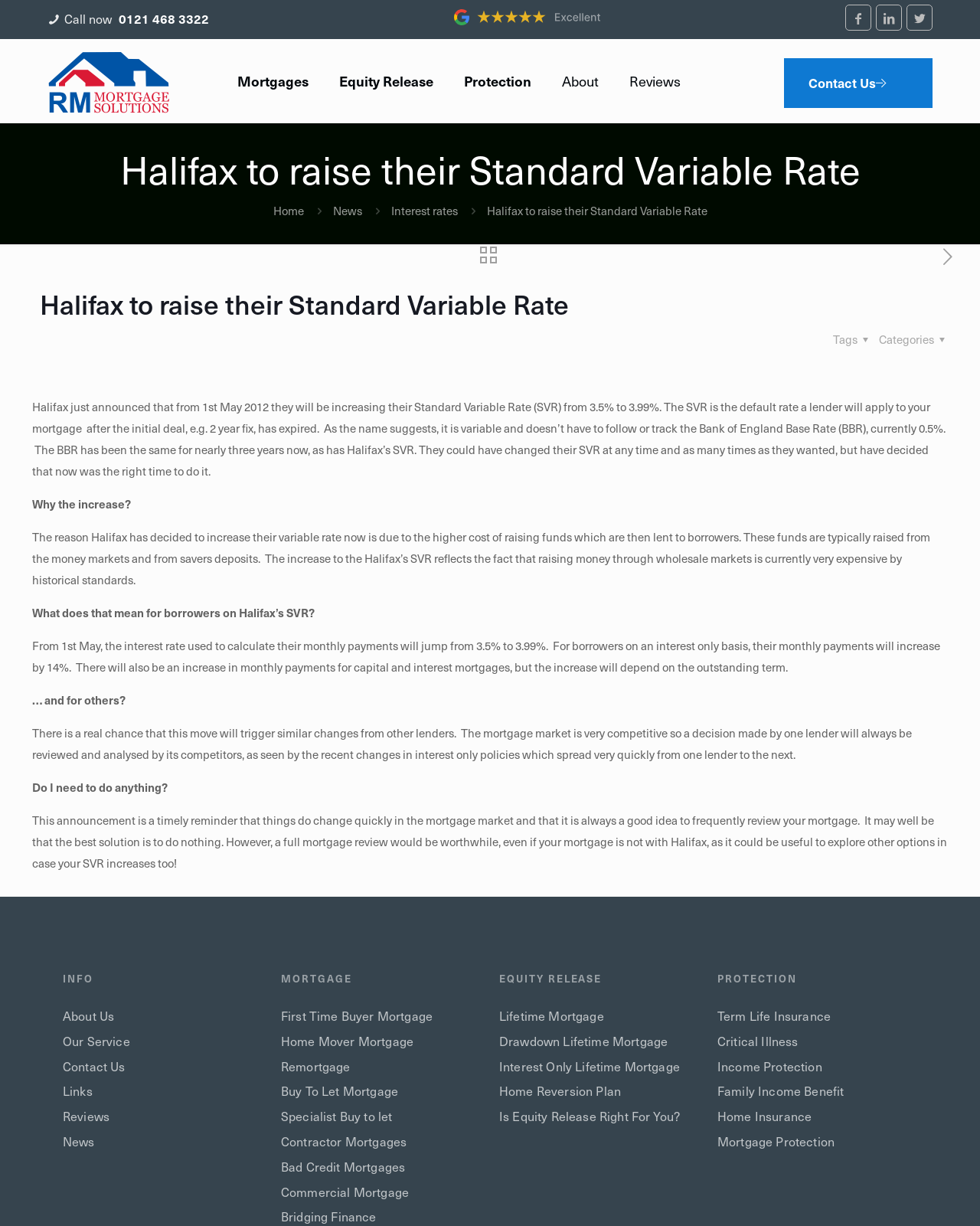Pinpoint the bounding box coordinates of the clickable area necessary to execute the following instruction: "Check the 'Reviews' page". The coordinates should be given as four float numbers between 0 and 1, namely [left, top, right, bottom].

[0.627, 0.032, 0.71, 0.101]